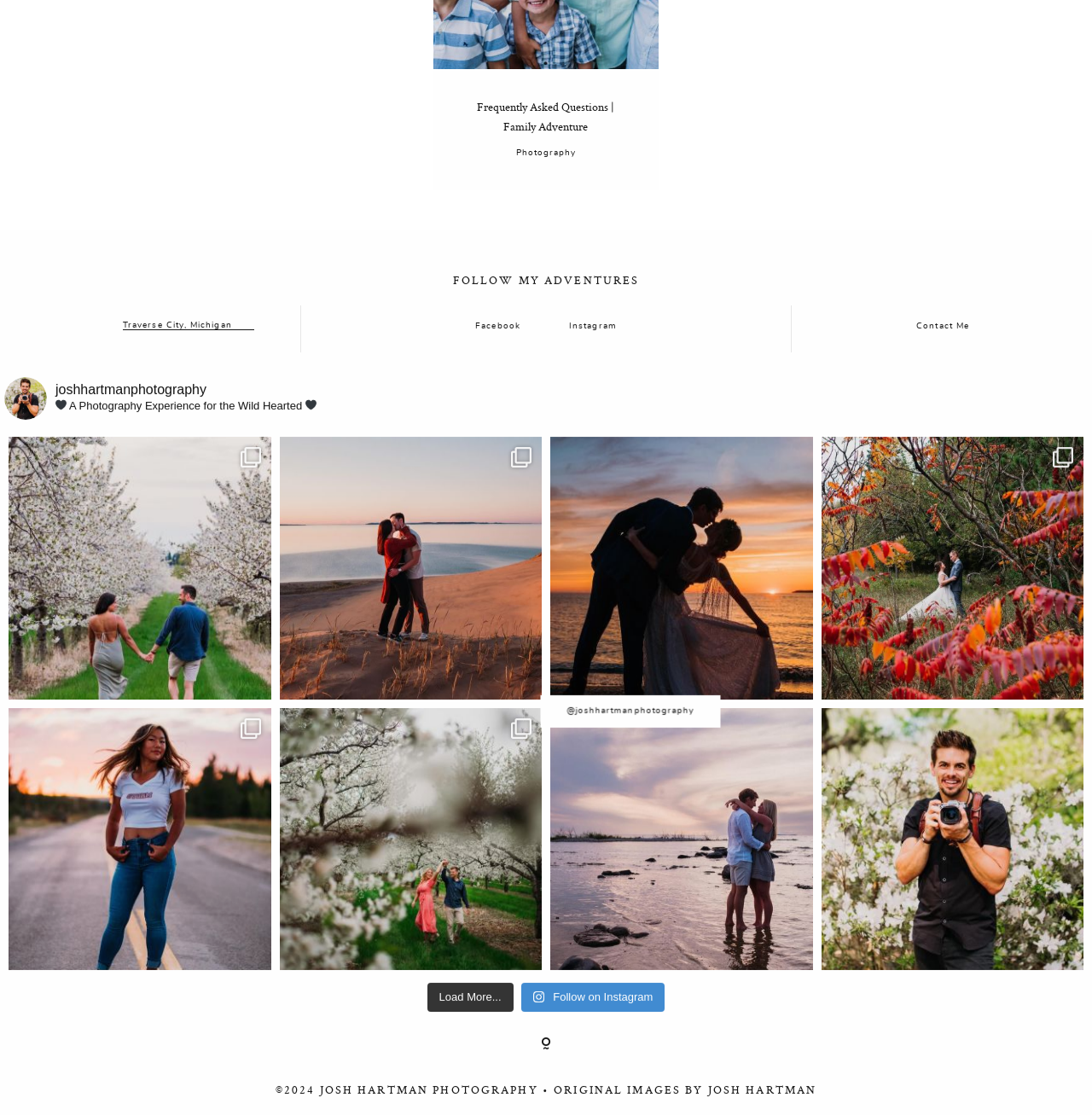Please give a succinct answer to the question in one word or phrase:
How many links are there to load more content?

1